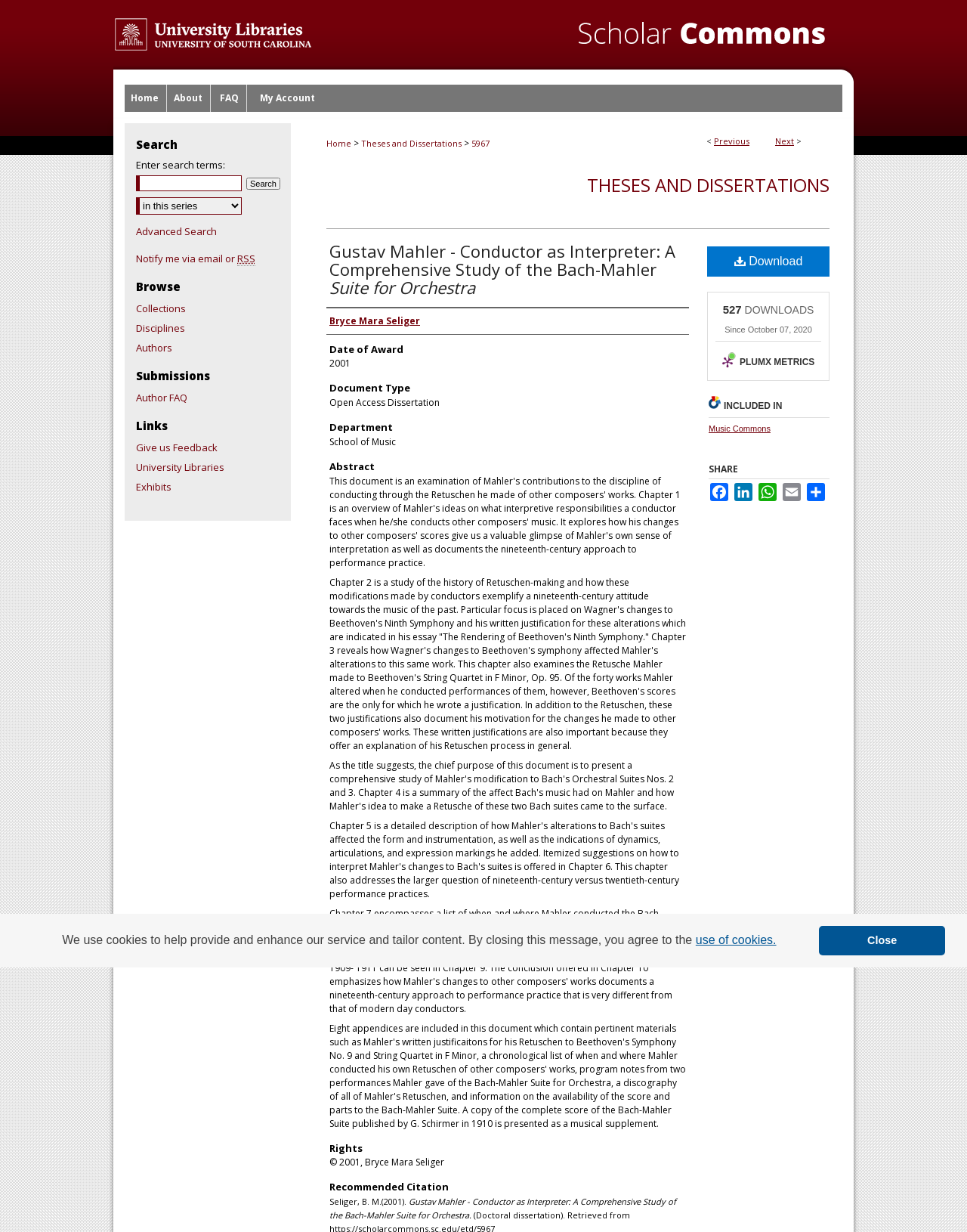Please locate the bounding box coordinates of the element that should be clicked to achieve the given instruction: "Click the 'PLUMX METRICS' link".

[0.74, 0.283, 0.848, 0.307]